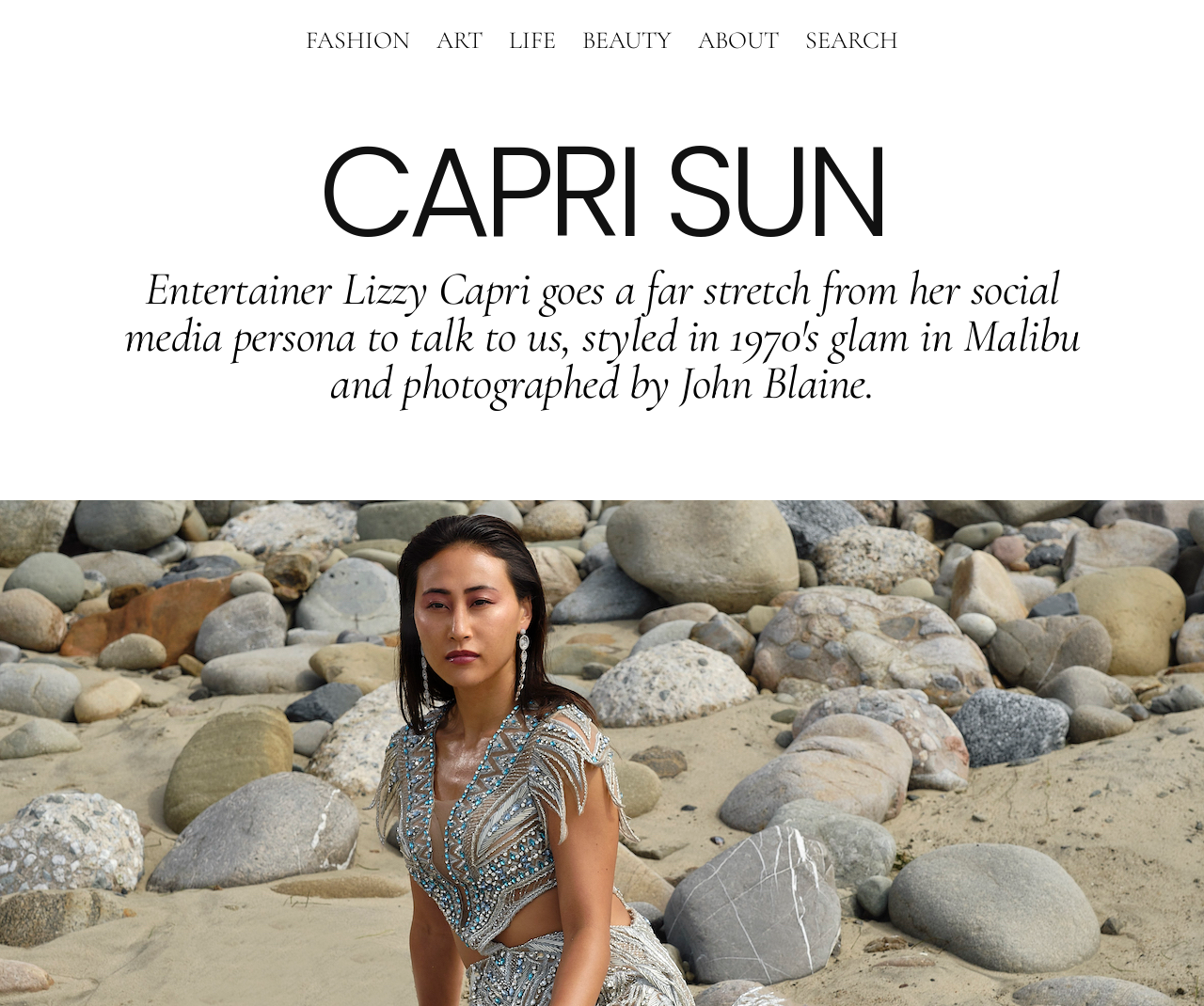From the image, can you give a detailed response to the question below:
What is the name of the magazine?

The name of the magazine can be found in the heading element, which is 'CAPRI SUN'. This is likely the title of the magazine or the website.